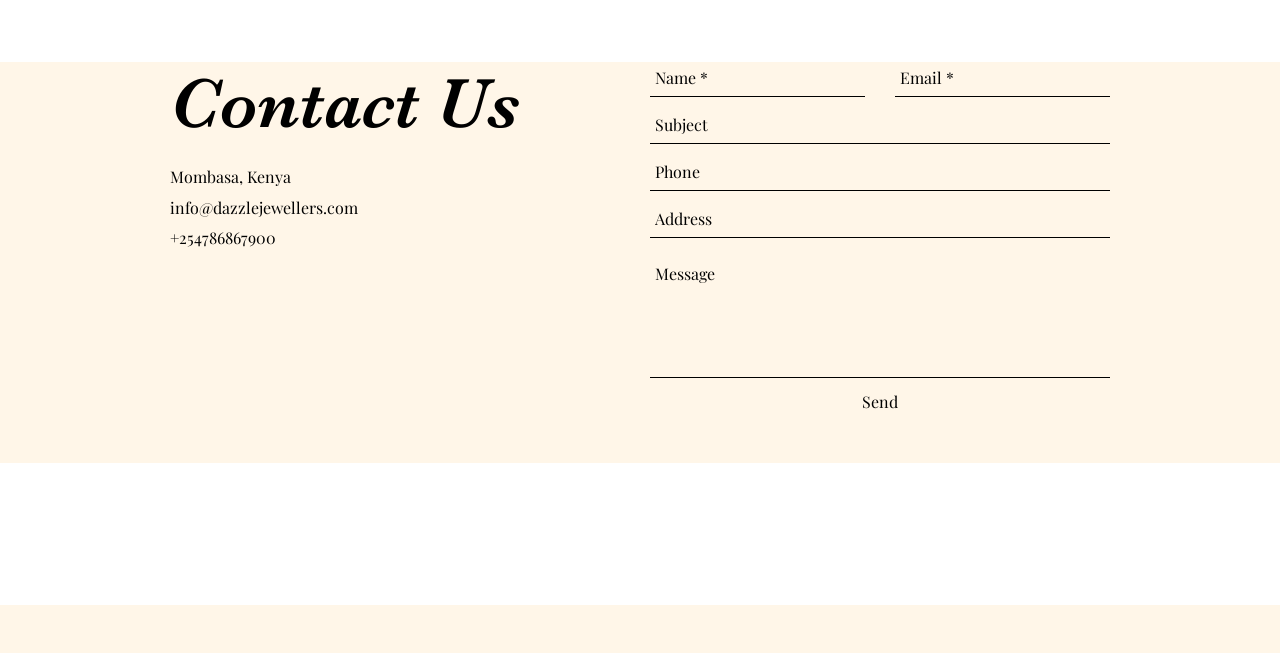Please find the bounding box coordinates of the element that must be clicked to perform the given instruction: "Enter your phone number". The coordinates should be four float numbers from 0 to 1, i.e., [left, top, right, bottom].

[0.508, 0.239, 0.867, 0.292]